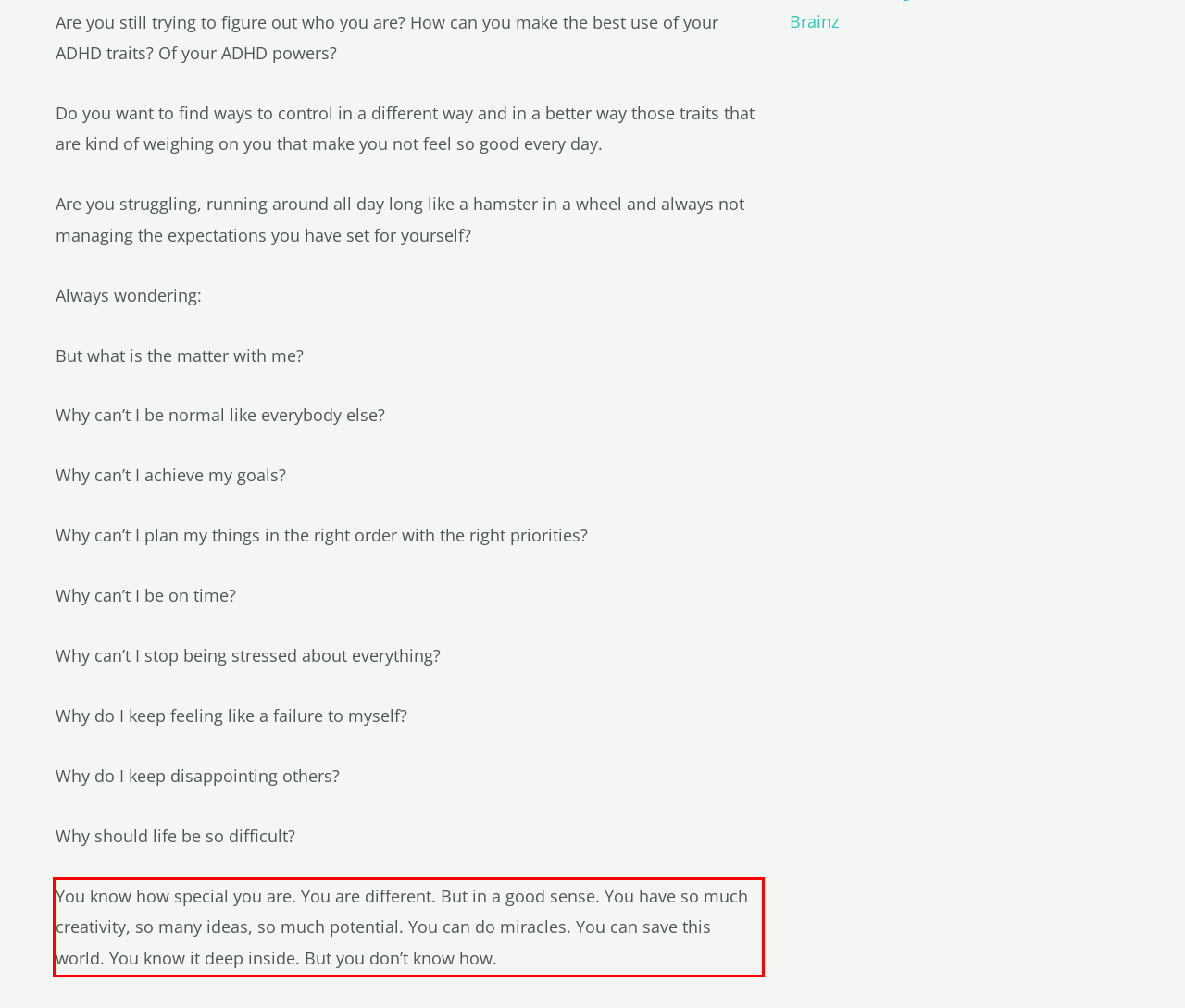You are given a screenshot of a webpage with a UI element highlighted by a red bounding box. Please perform OCR on the text content within this red bounding box.

You know how special you are. You are different. But in a good sense. You have so much creativity, so many ideas, so much potential. You can do miracles. You can save this world. You know it deep inside. But you don’t know how.